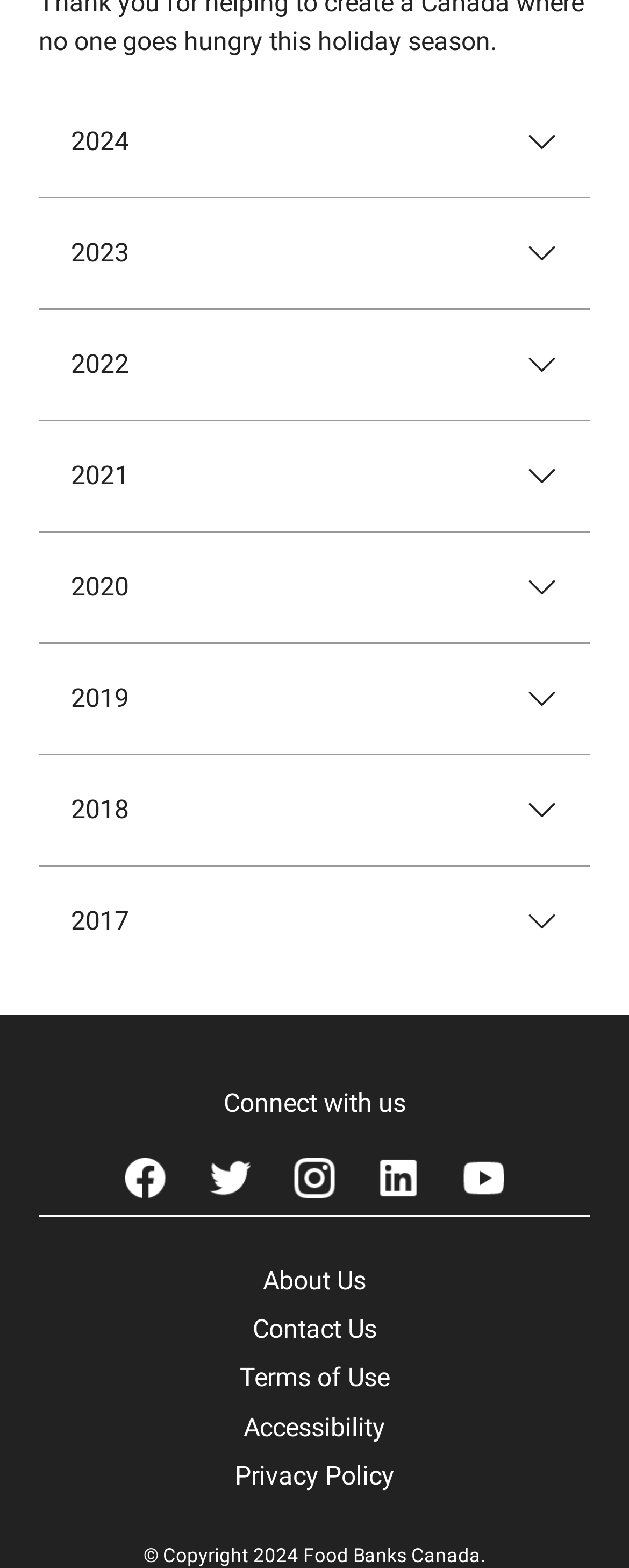Please answer the following question using a single word or phrase: 
What is the copyright information at the bottom of the webpage?

2024 Food Banks Canada